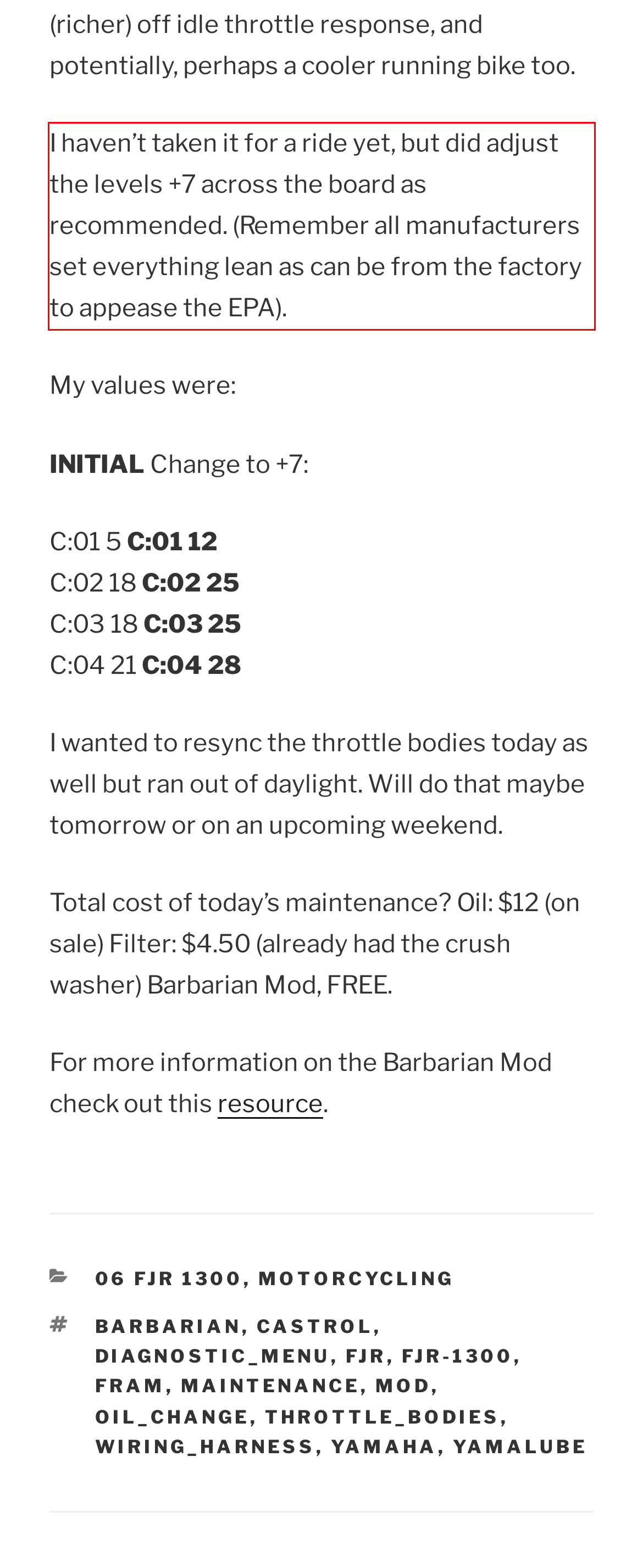You are given a screenshot showing a webpage with a red bounding box. Perform OCR to capture the text within the red bounding box.

I haven’t taken it for a ride yet, but did adjust the levels +7 across the board as recommended. (Remember all manufacturers set everything lean as can be from the factory to appease the EPA).